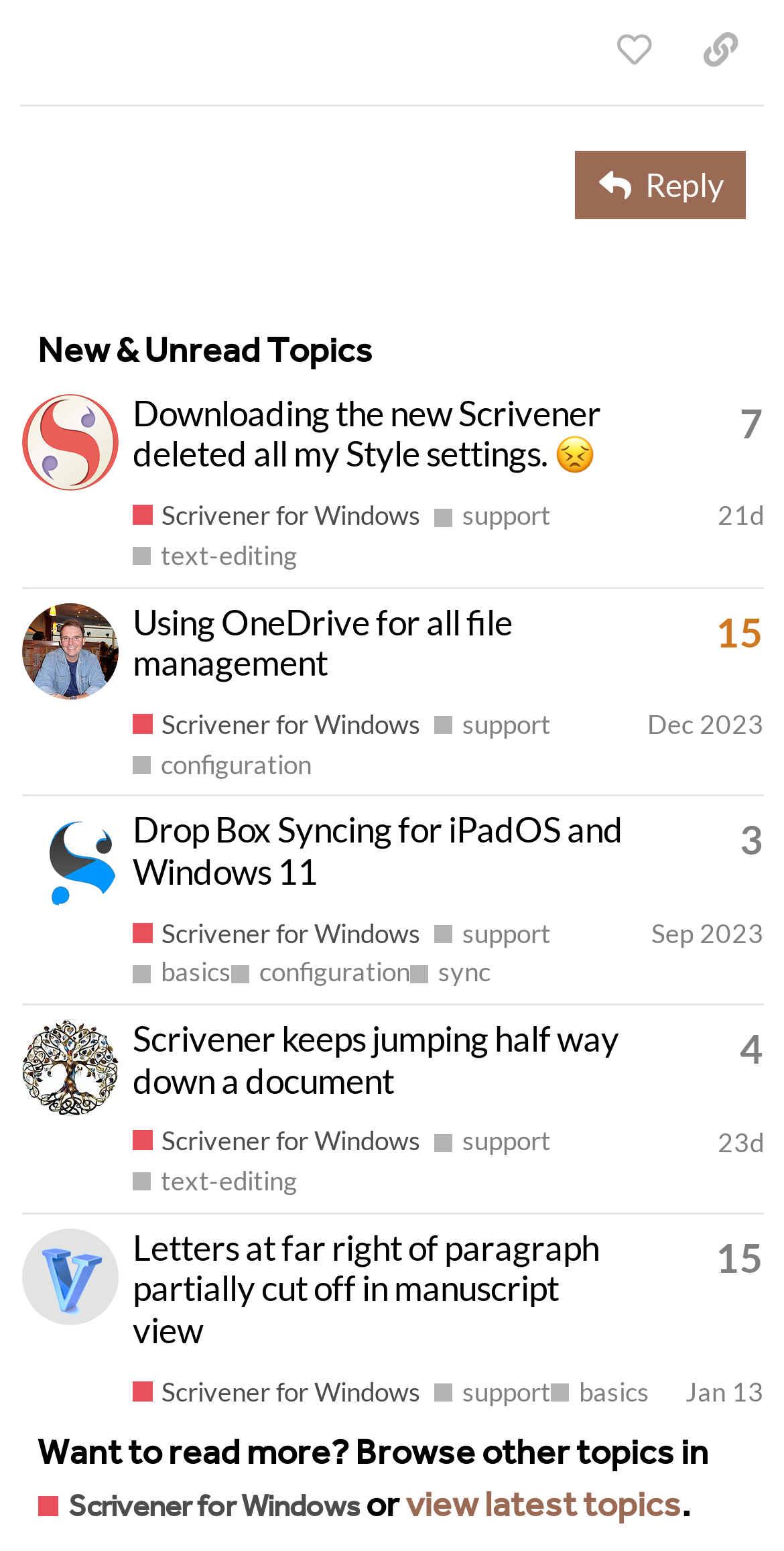Given the element description "support" in the screenshot, predict the bounding box coordinates of that UI element.

[0.554, 0.323, 0.702, 0.344]